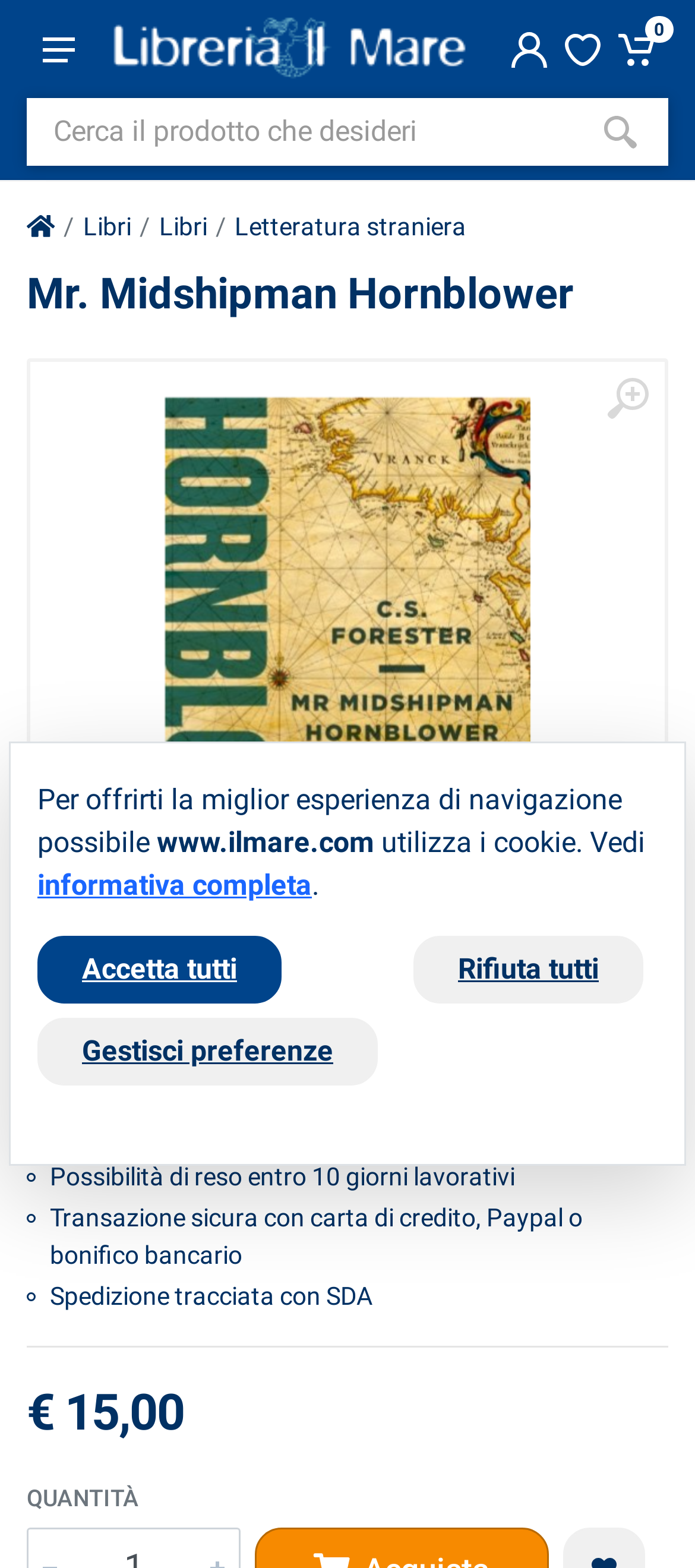Please answer the following question using a single word or phrase: 
What is the search box for?

Cerca il prodotto che desideri